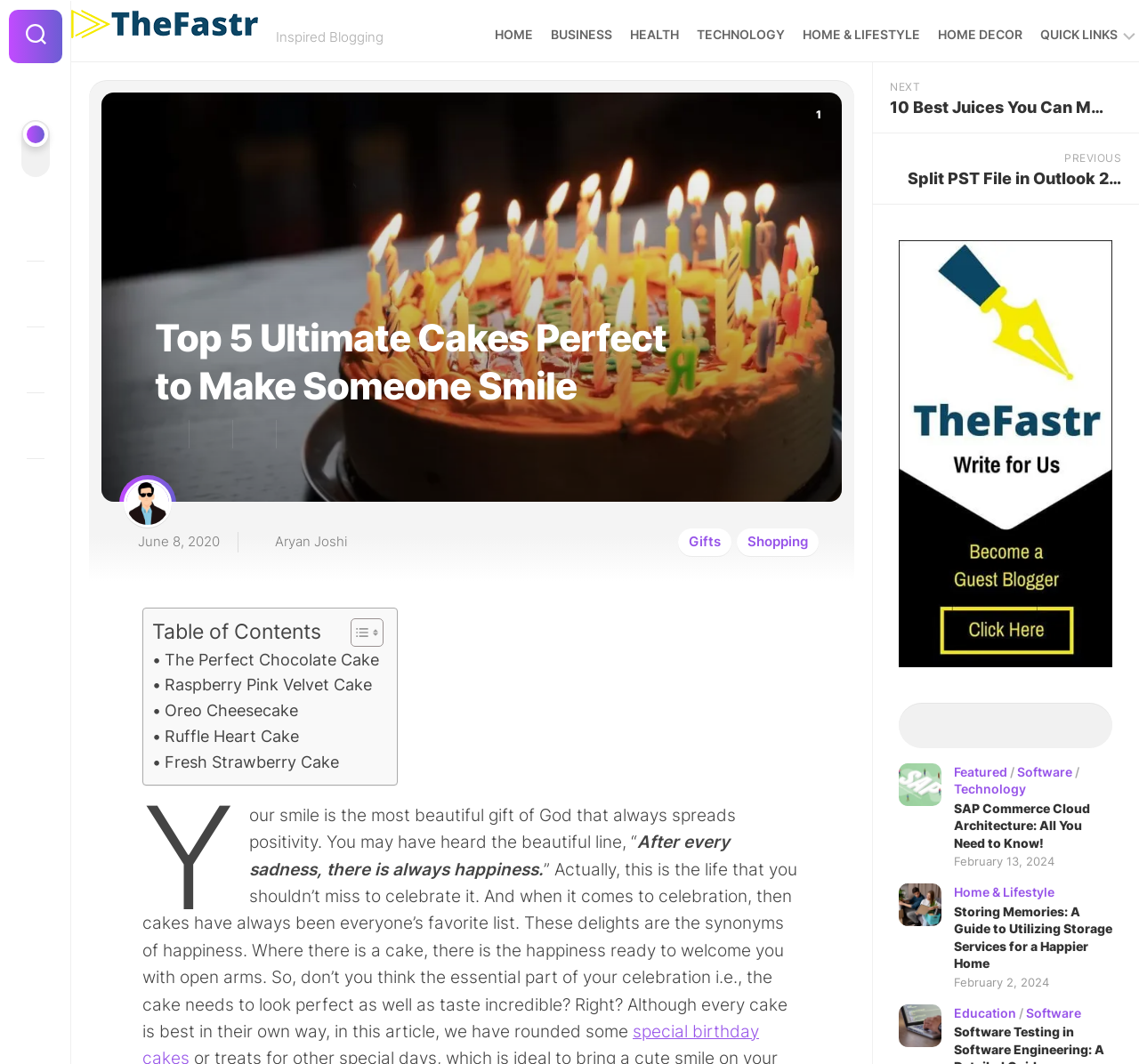Kindly determine the bounding box coordinates for the area that needs to be clicked to execute this instruction: "Click on the 'The Perfect Chocolate Cake' link".

[0.134, 0.608, 0.333, 0.632]